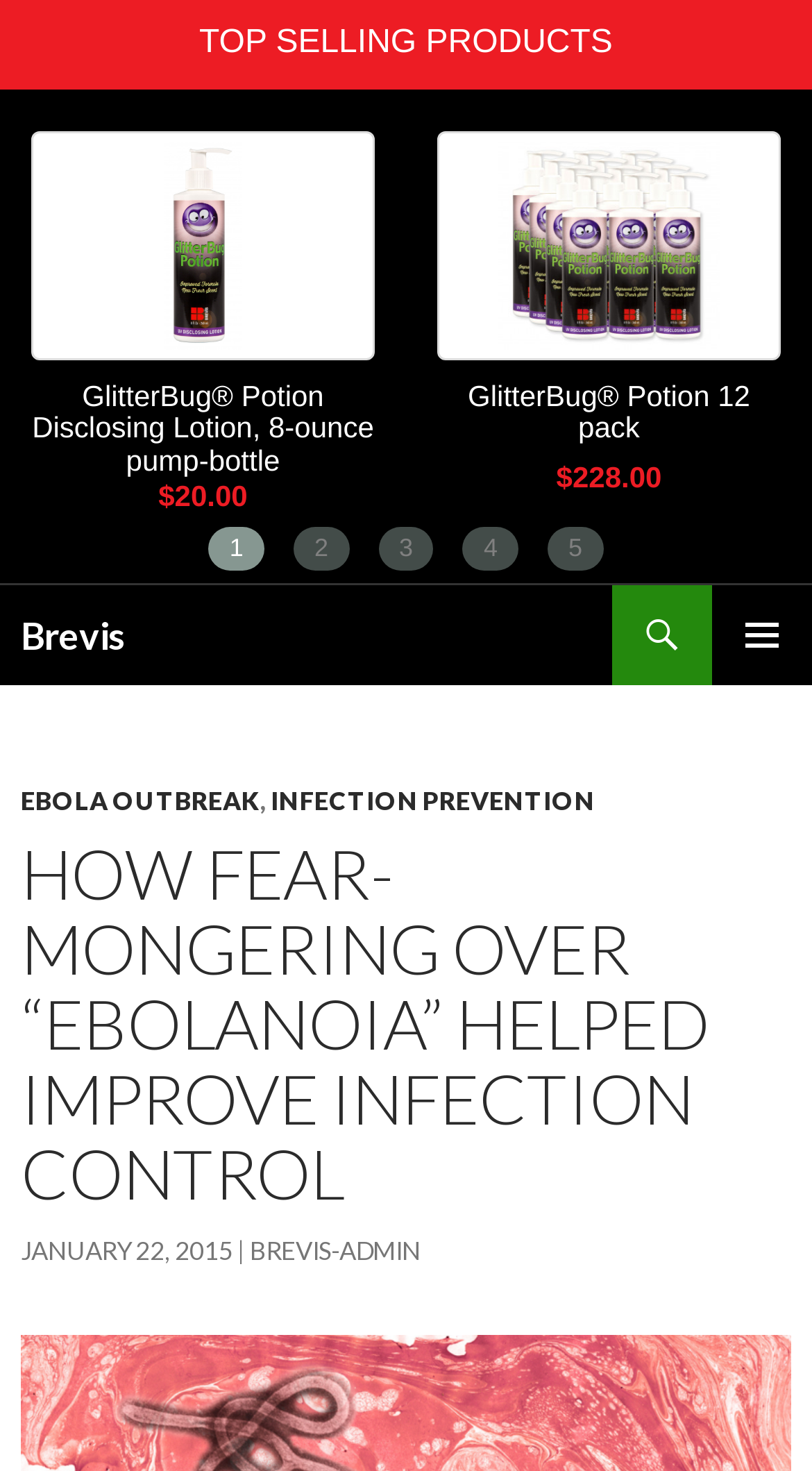What is the category of the article?
Based on the visual details in the image, please answer the question thoroughly.

By looking at the header section of the webpage, I found a link with the text 'EBOLA OUTBREAK' which suggests that the article belongs to this category.